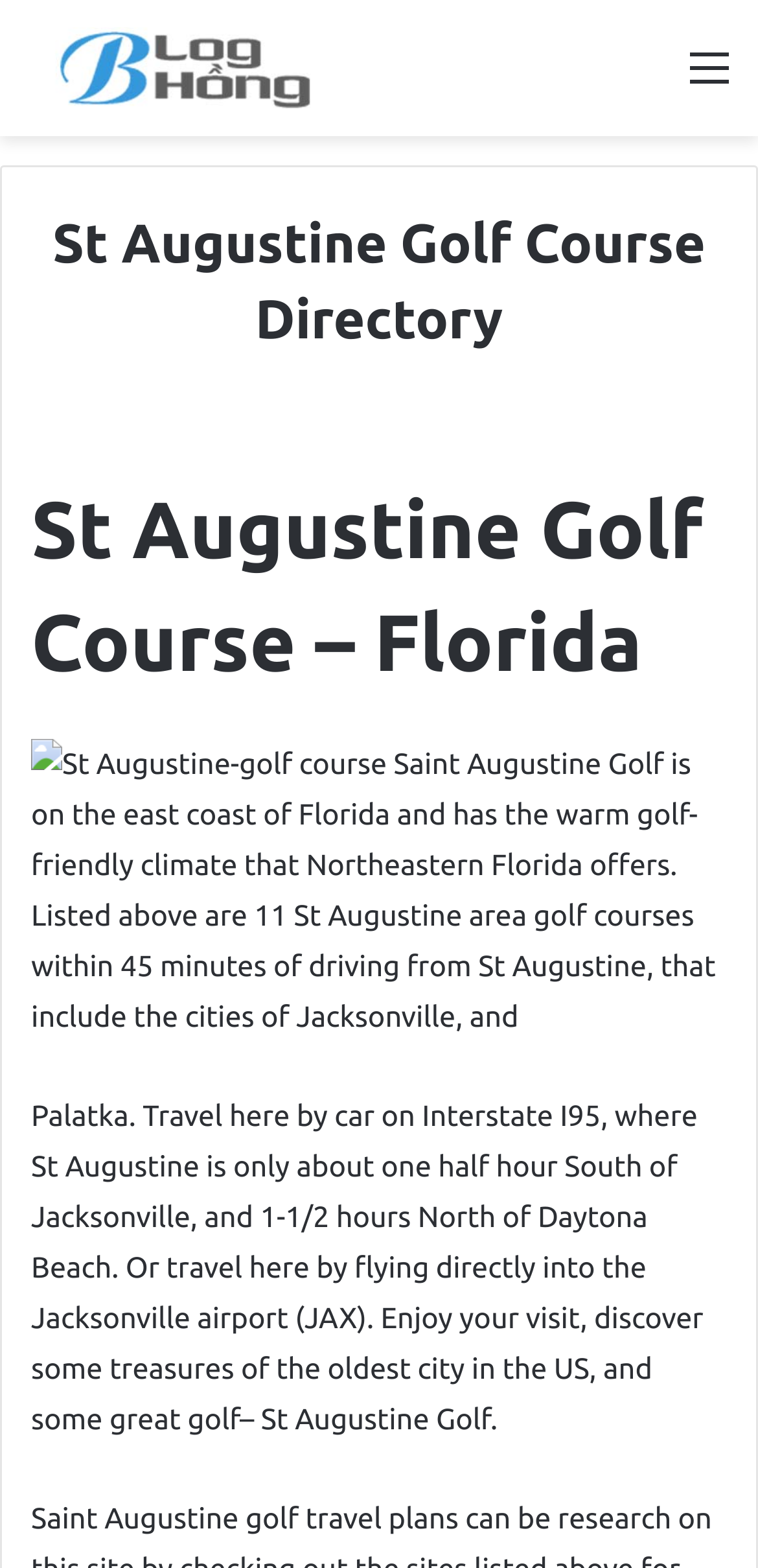What is the approximate driving time from St Augustine to Jacksonville?
Refer to the image and provide a concise answer in one word or phrase.

half hour